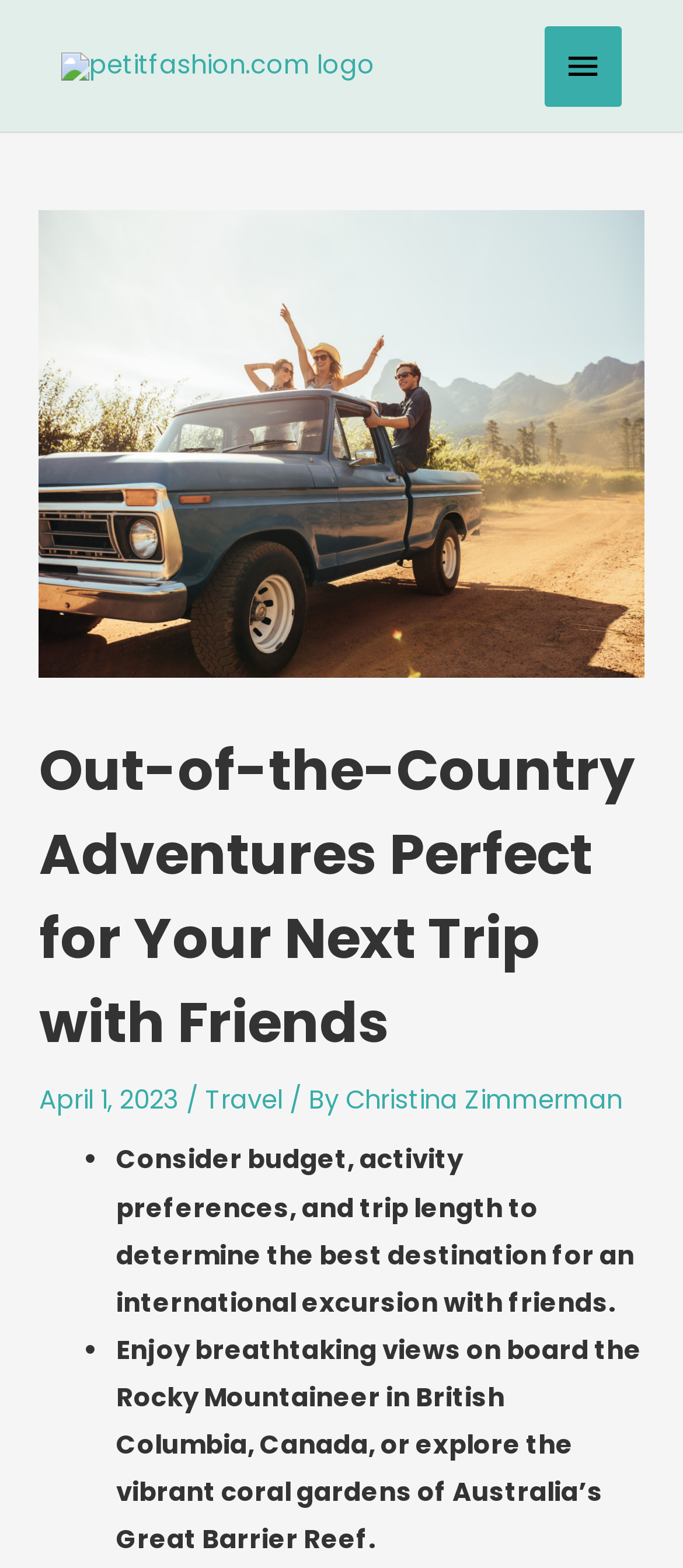What is the category of the article?
Provide a comprehensive and detailed answer to the question.

The category of the article is mentioned next to the date 'April 1, 2023', and it is Travel.